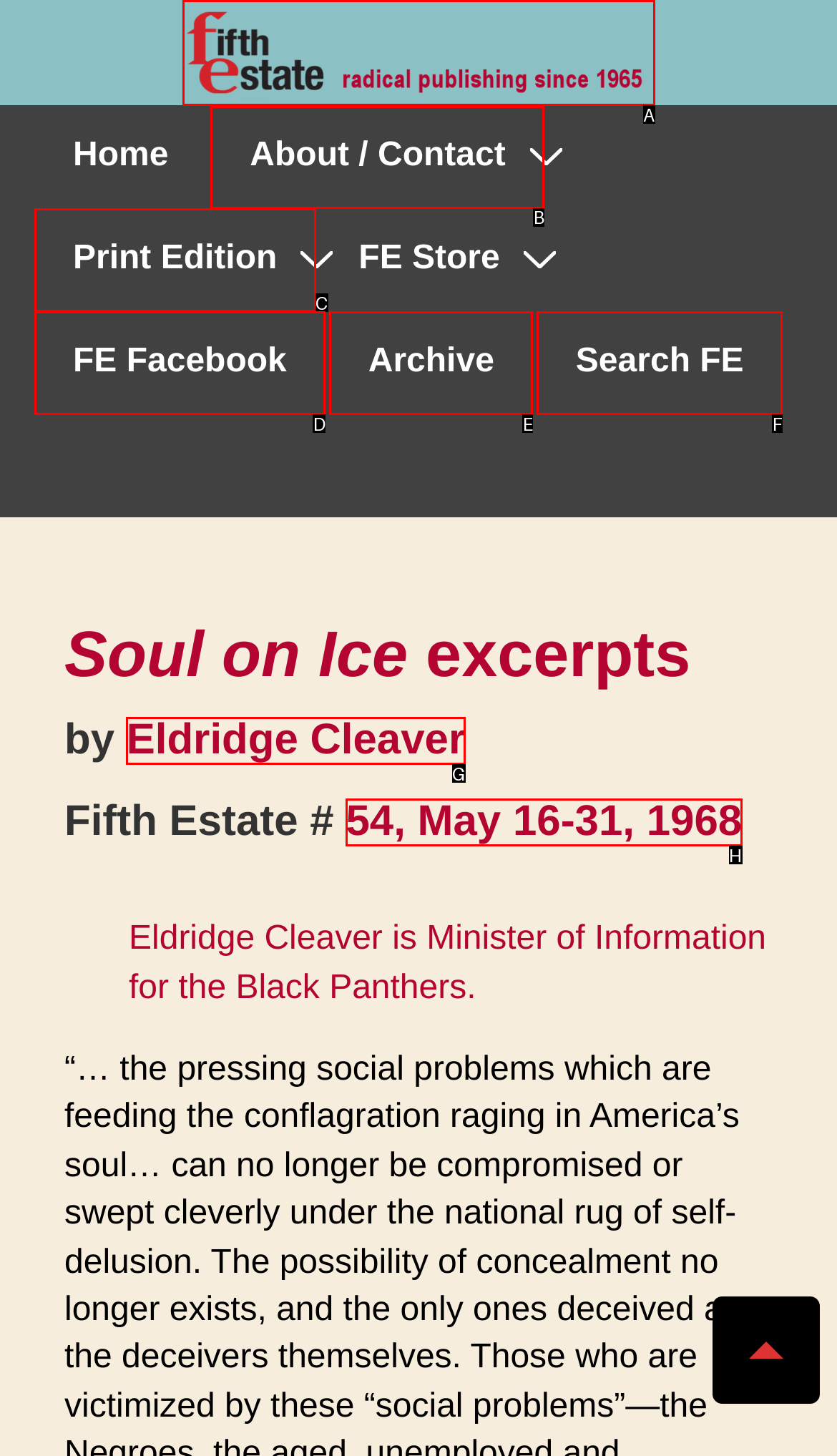Indicate which lettered UI element to click to fulfill the following task: View About / Contact
Provide the letter of the correct option.

B